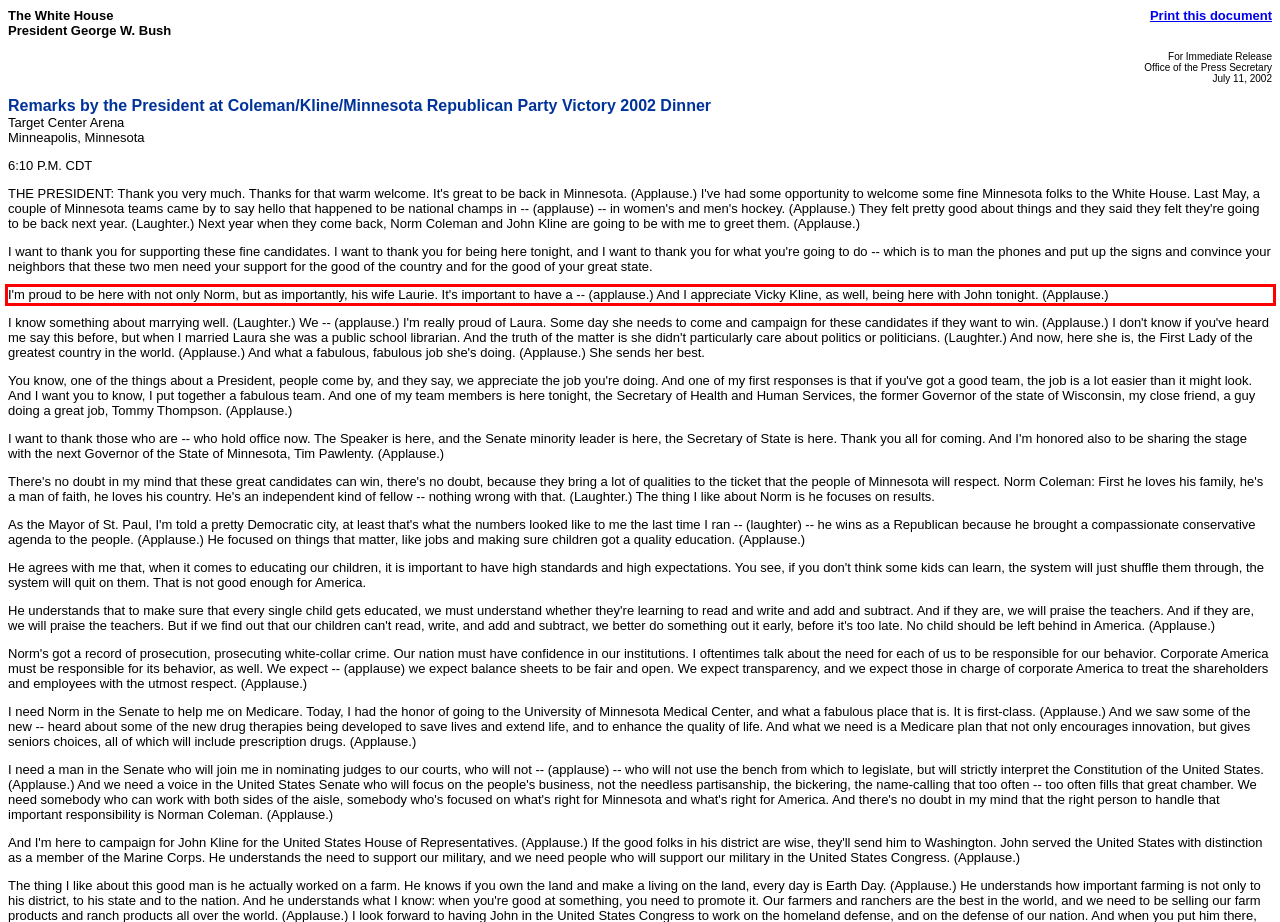You are provided with a screenshot of a webpage containing a red bounding box. Please extract the text enclosed by this red bounding box.

I'm proud to be here with not only Norm, but as importantly, his wife Laurie. It's important to have a -- (applause.) And I appreciate Vicky Kline, as well, being here with John tonight. (Applause.)